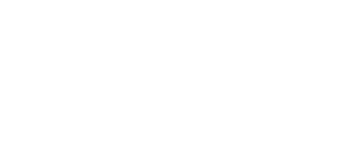From the image, can you give a detailed response to the question below:
What is the purpose of the accompanying link?

The purpose of the accompanying link is to delve deeper into the topic of rubber-shaped parts, exploring their diverse applications and unique properties, as mentioned in the caption.